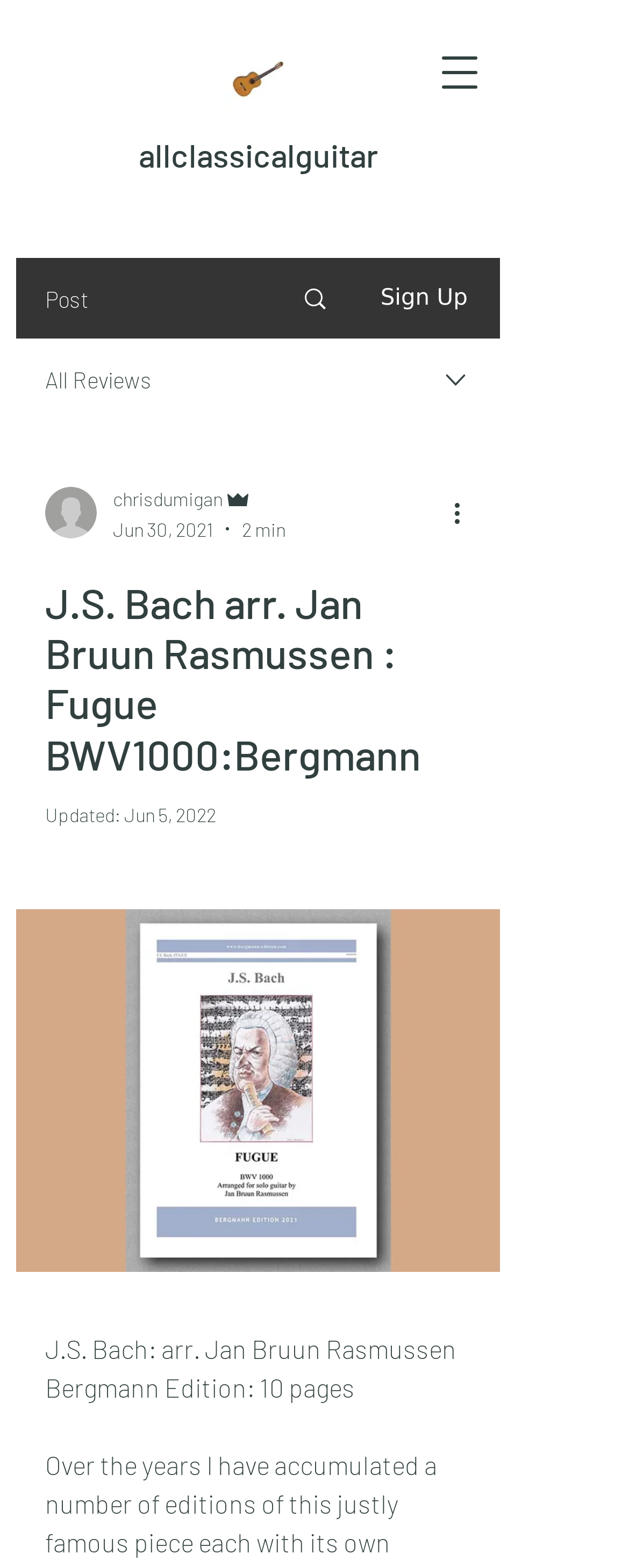Find the bounding box of the element with the following description: "parent_node: allclassicalguitar aria-label="Open navigation menu"". The coordinates must be four float numbers between 0 and 1, formatted as [left, top, right, bottom].

[0.679, 0.026, 0.782, 0.067]